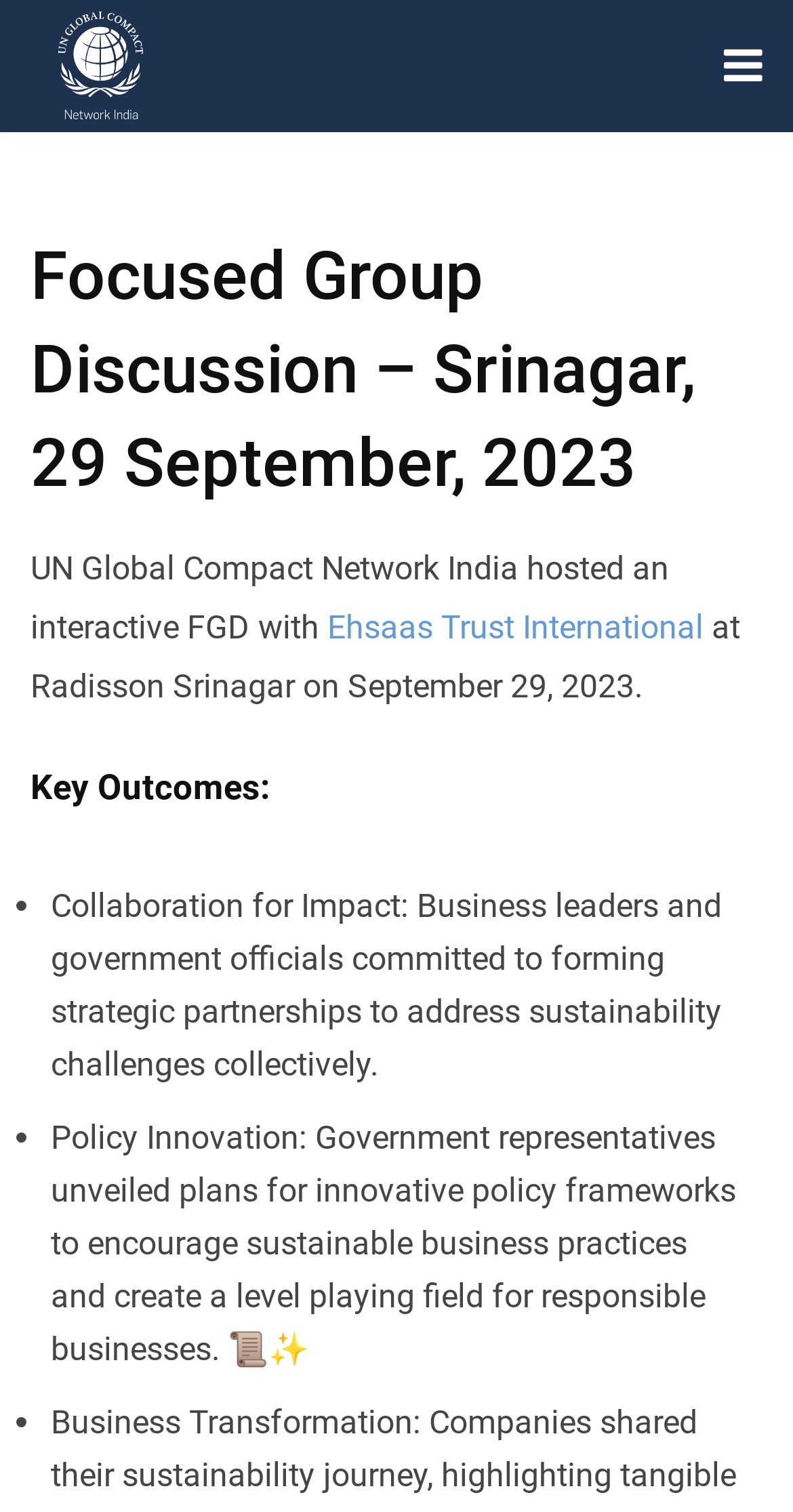Identify the bounding box for the element characterized by the following description: "office@tasa-edu.cn".

None